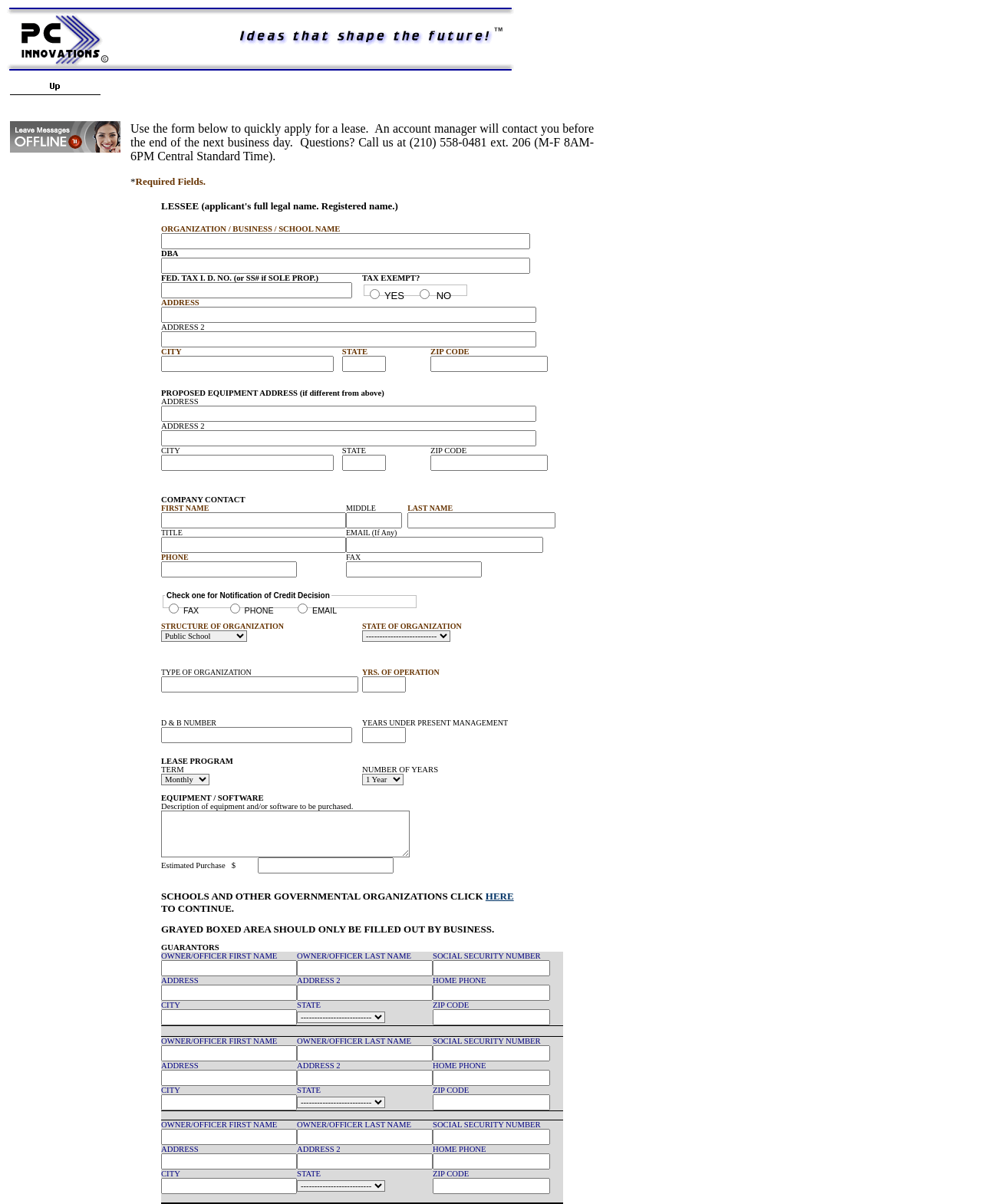Refer to the image and answer the question with as much detail as possible: What type of information is being collected in the table?

By analyzing the table structure and gridcell contents, I determined that the table is collecting information about the organization, business, or school, including its name, address, city, state, and zip code.